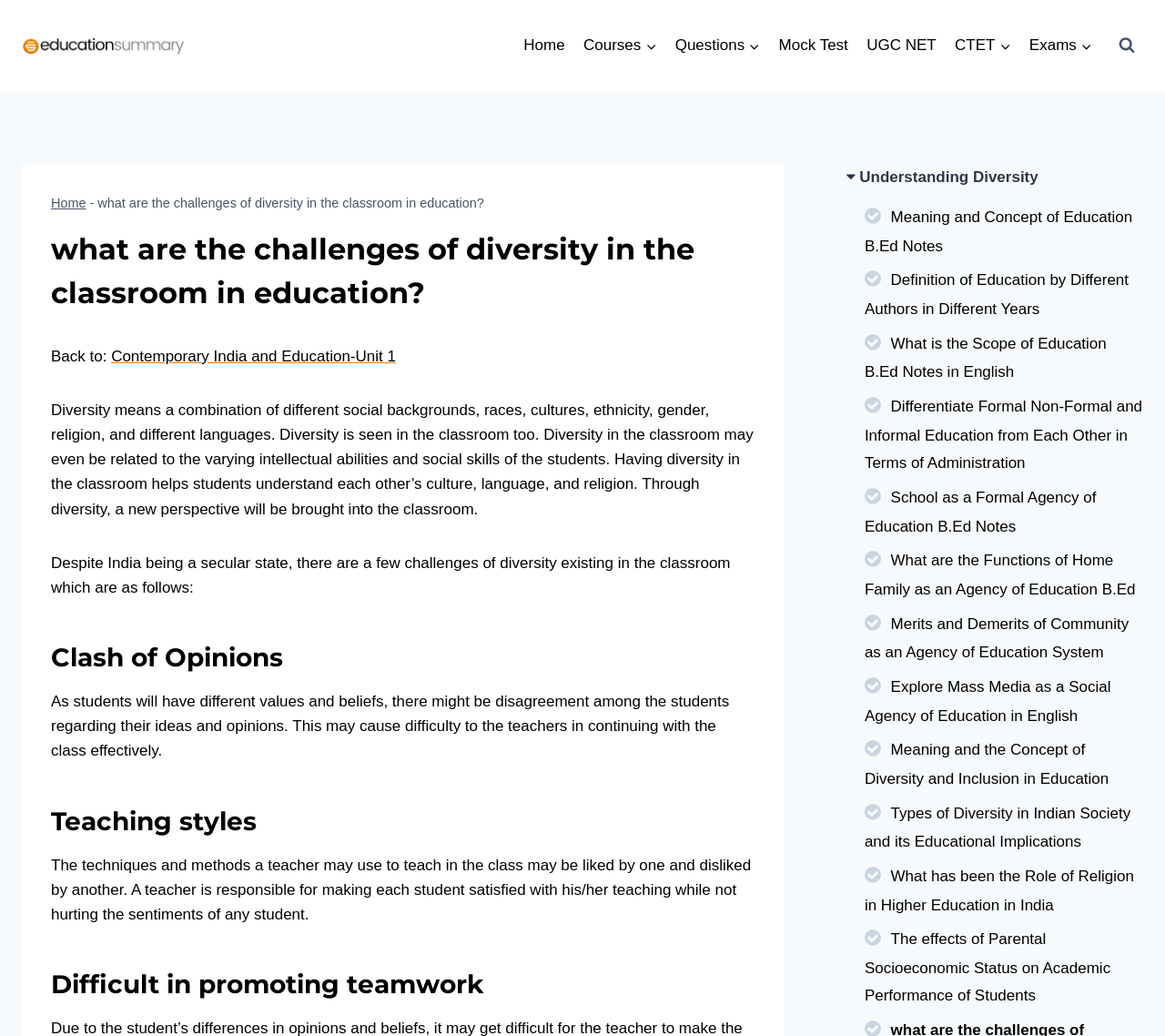Please specify the bounding box coordinates of the clickable region to carry out the following instruction: "go to Home". The coordinates should be four float numbers between 0 and 1, in the format [left, top, right, bottom].

[0.441, 0.023, 0.493, 0.065]